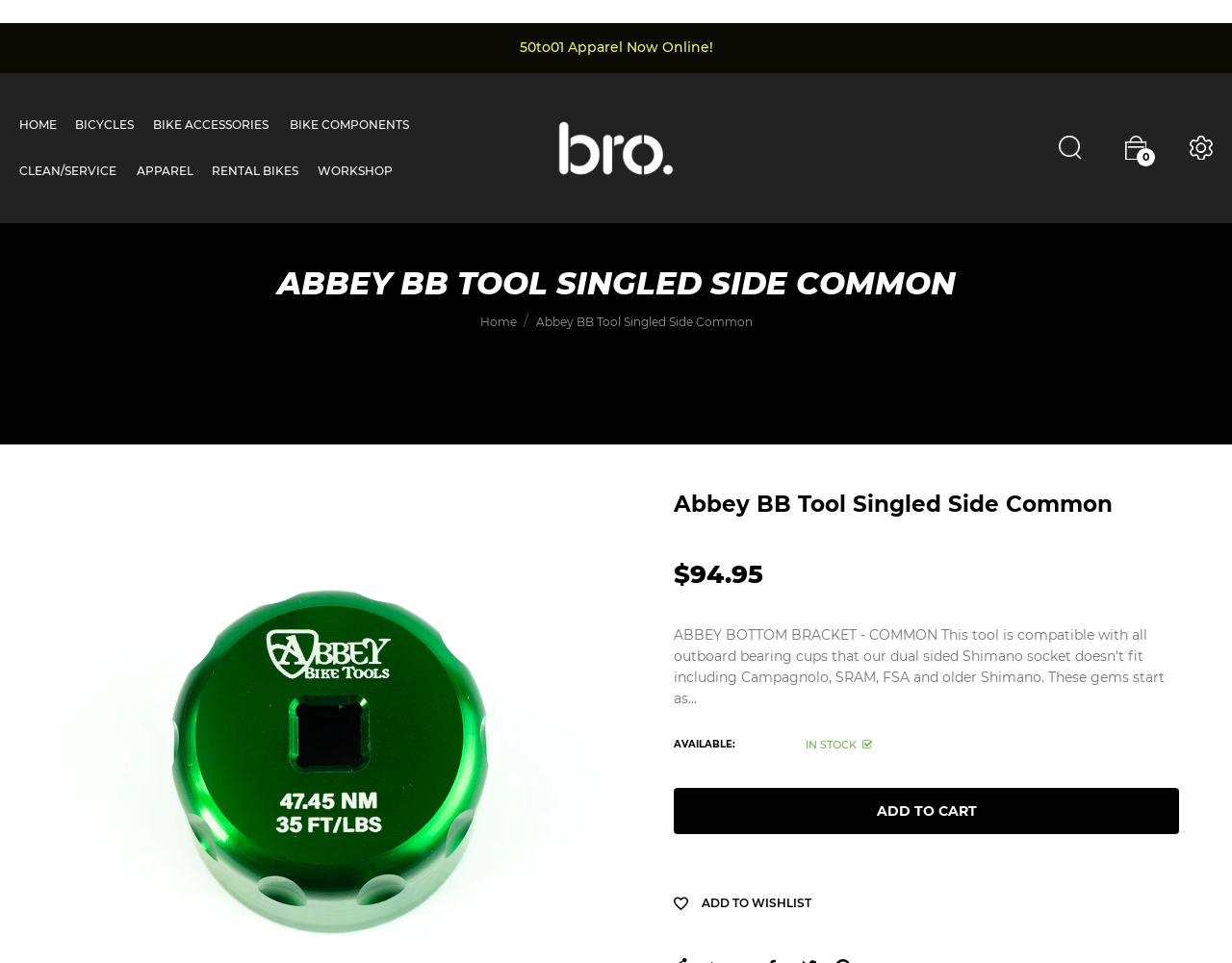Based on the element description: "Bicycles", identify the UI element and provide its bounding box coordinates. Use four float numbers between 0 and 1, [left, top, right, bottom].

[0.061, 0.105, 0.109, 0.153]